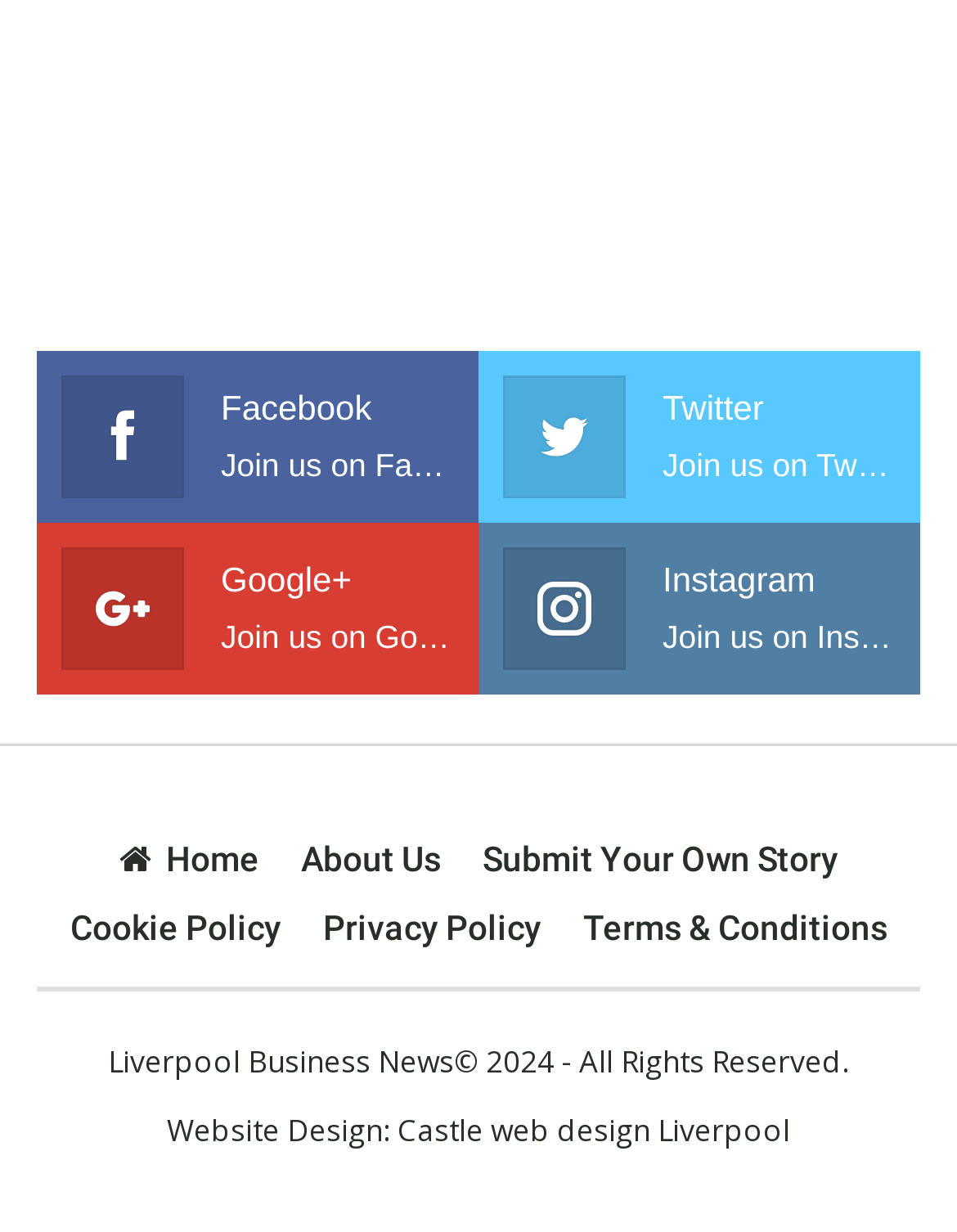Please indicate the bounding box coordinates for the clickable area to complete the following task: "Learn about us". The coordinates should be specified as four float numbers between 0 and 1, i.e., [left, top, right, bottom].

[0.314, 0.682, 0.46, 0.714]